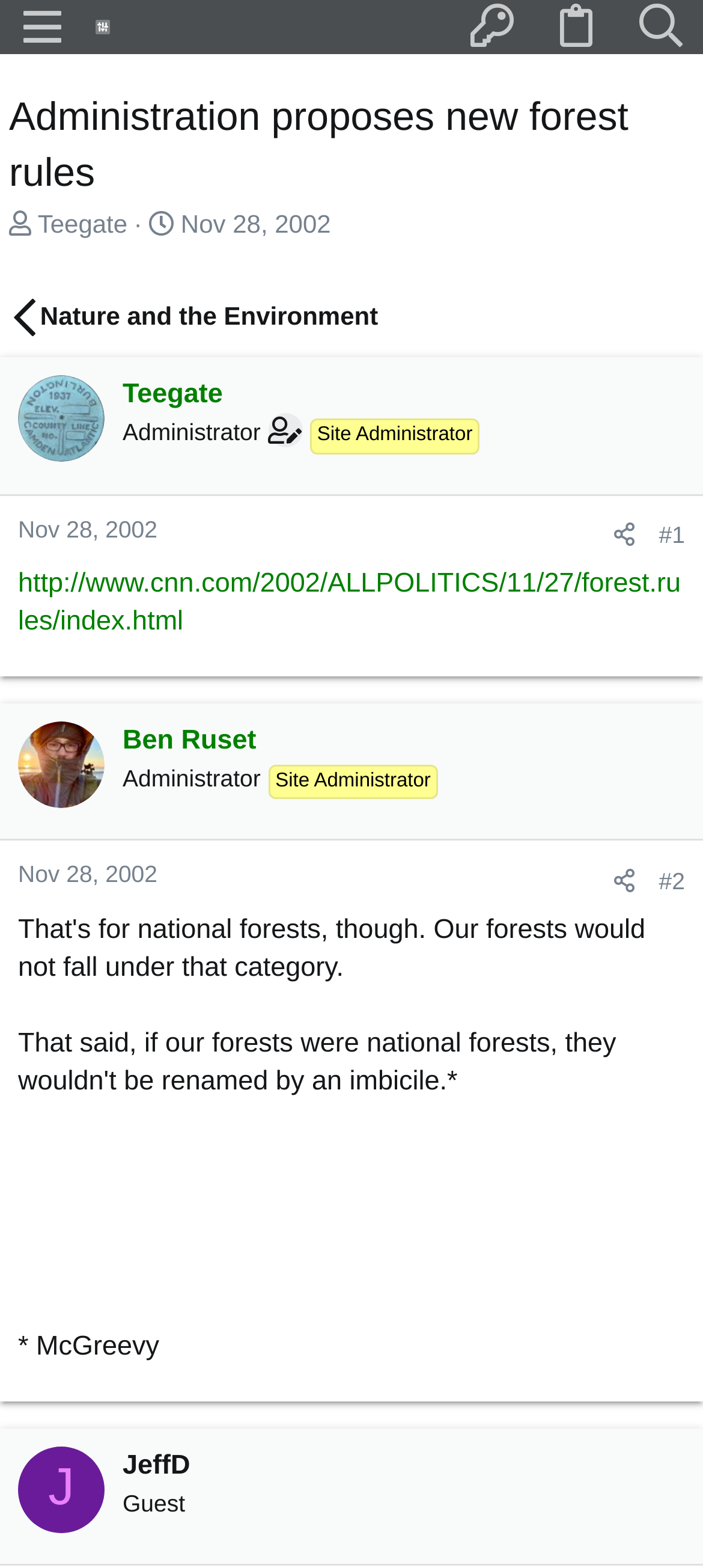Can you look at the image and give a comprehensive answer to the question:
What is the role of Ben Ruset?

Based on the webpage content, I can see that Ben Ruset is a Site Administrator, which is indicated by the heading 'Ben Ruset' and the label 'Site Administrator' next to it.